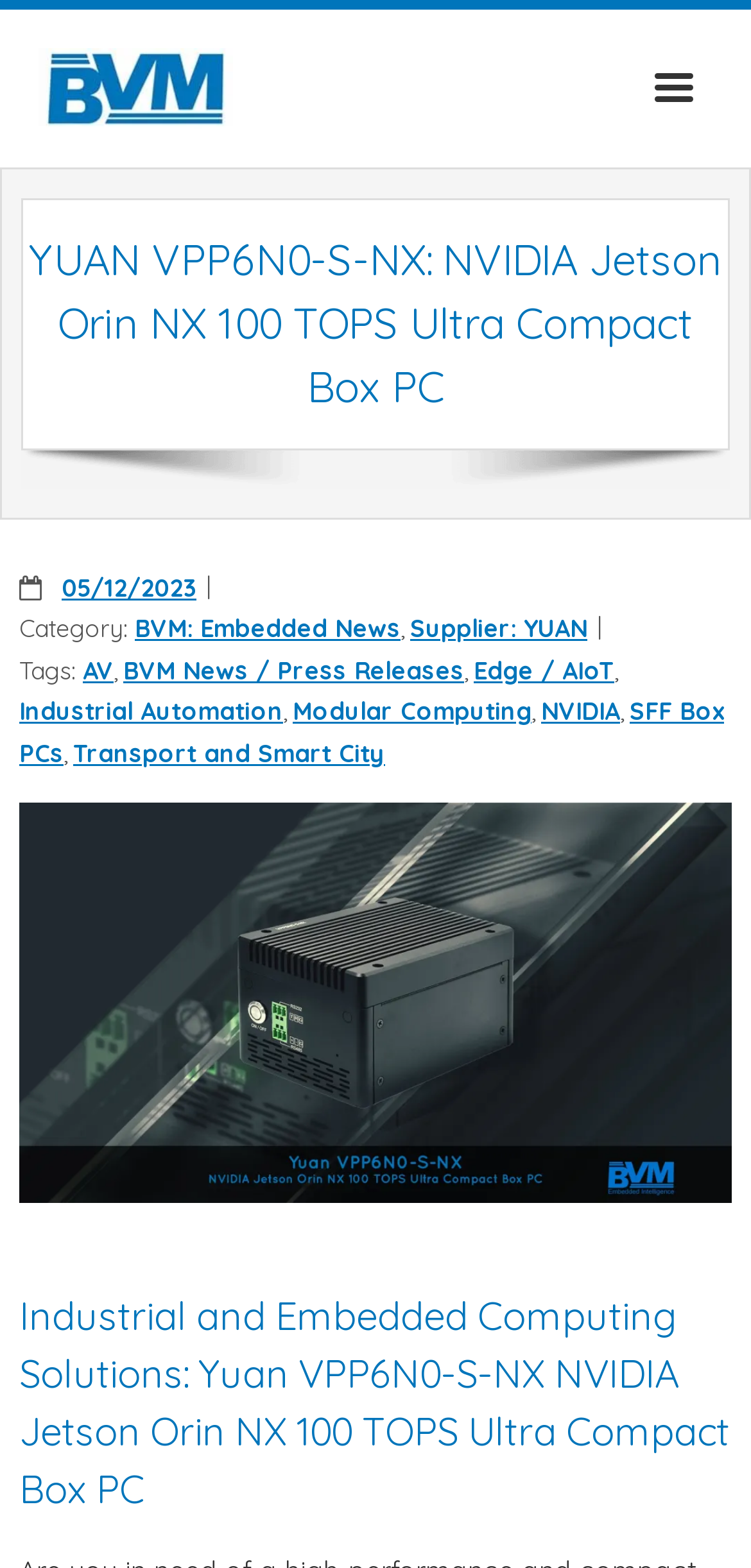Using the format (top-left x, top-left y, bottom-right x, bottom-right y), and given the element description, identify the bounding box coordinates within the screenshot: Contact

[0.051, 0.416, 0.949, 0.468]